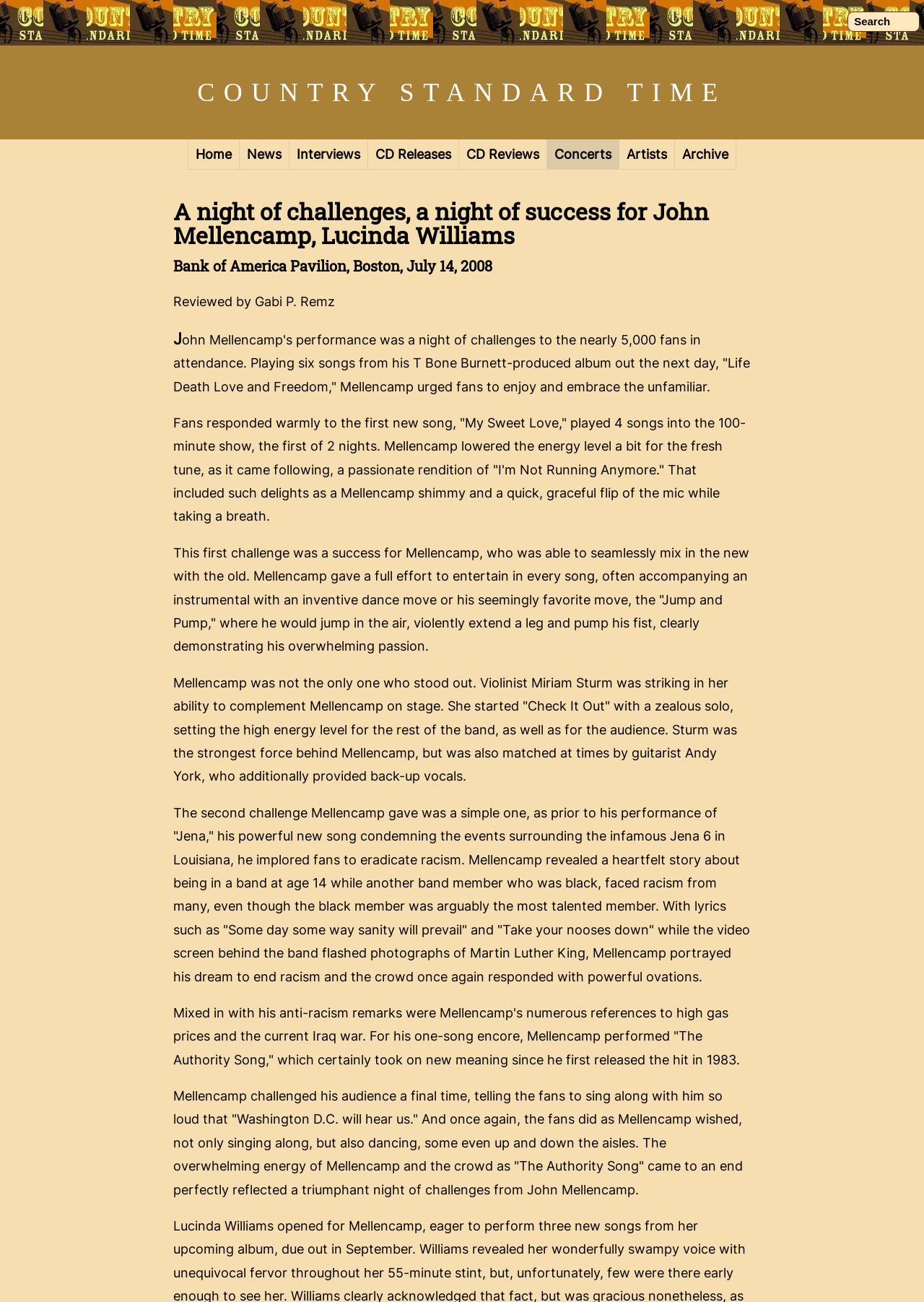Determine the bounding box coordinates of the clickable region to follow the instruction: "Search for something".

[0.917, 0.009, 0.995, 0.024]